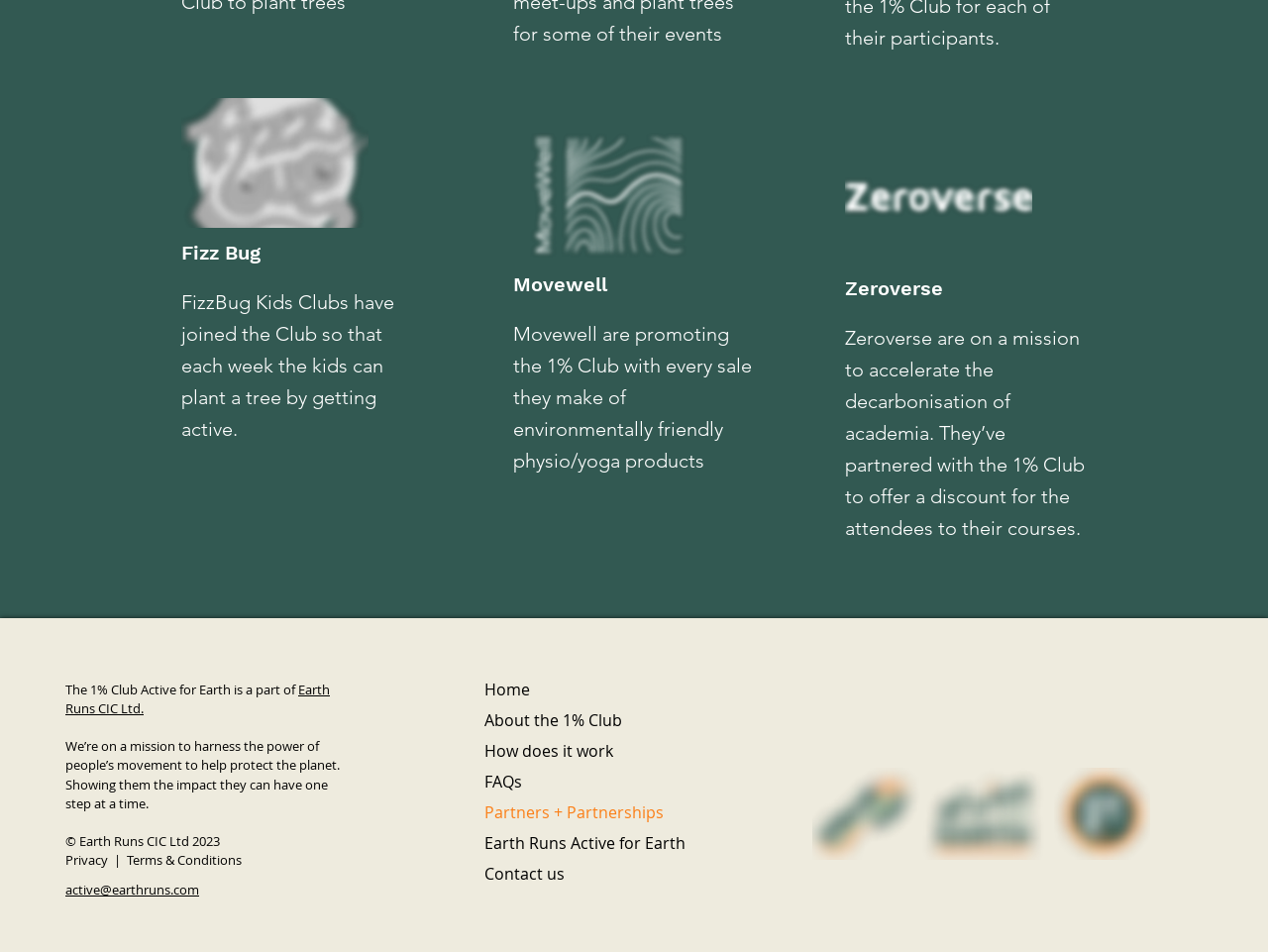Predict the bounding box of the UI element based on this description: "Earth Runs Active for Earth".

[0.382, 0.87, 0.527, 0.902]